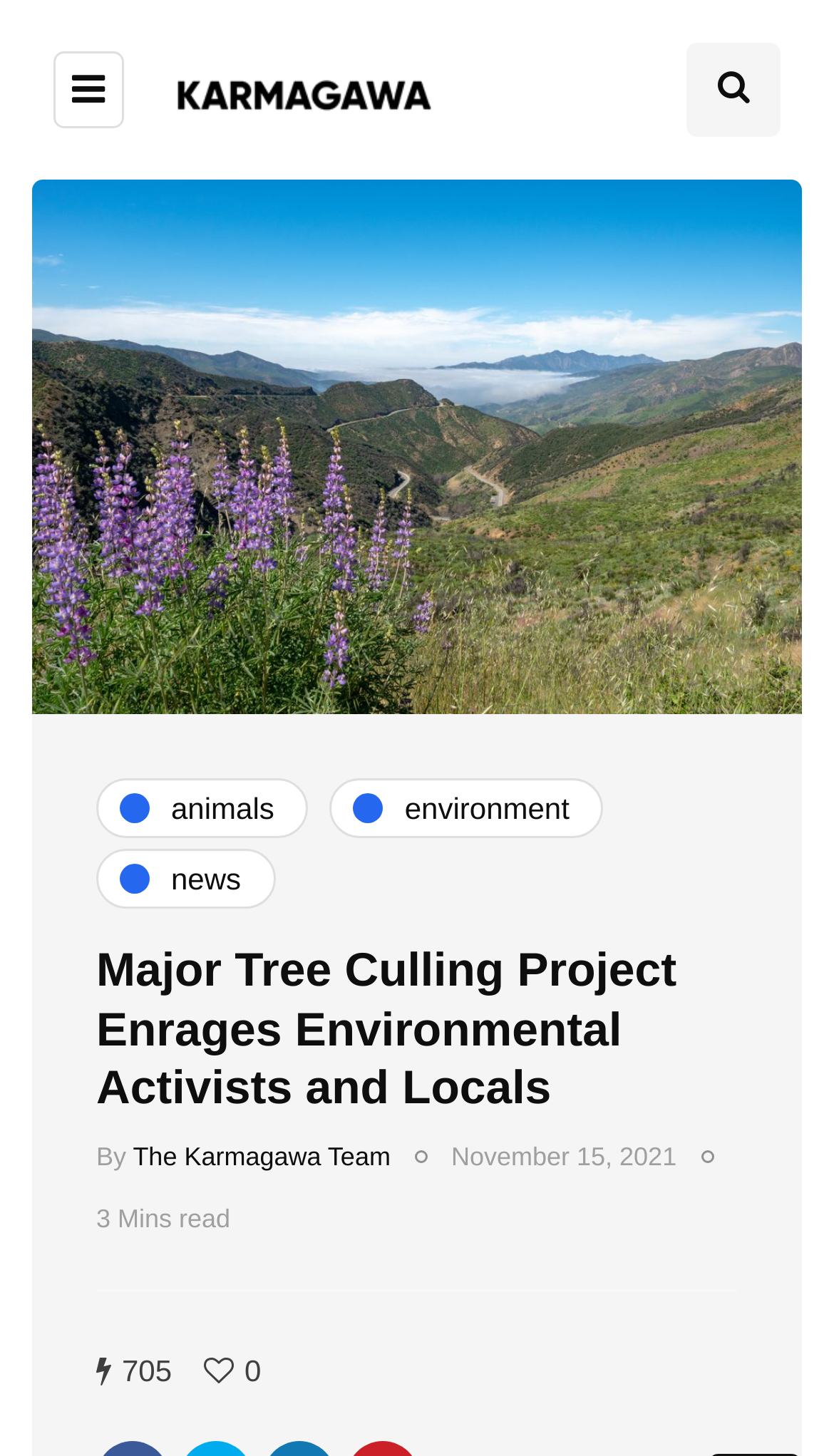Determine the bounding box coordinates of the UI element that matches the following description: "aria-label="Search toggle"". The coordinates should be four float numbers between 0 and 1 in the format [left, top, right, bottom].

[0.824, 0.029, 0.937, 0.094]